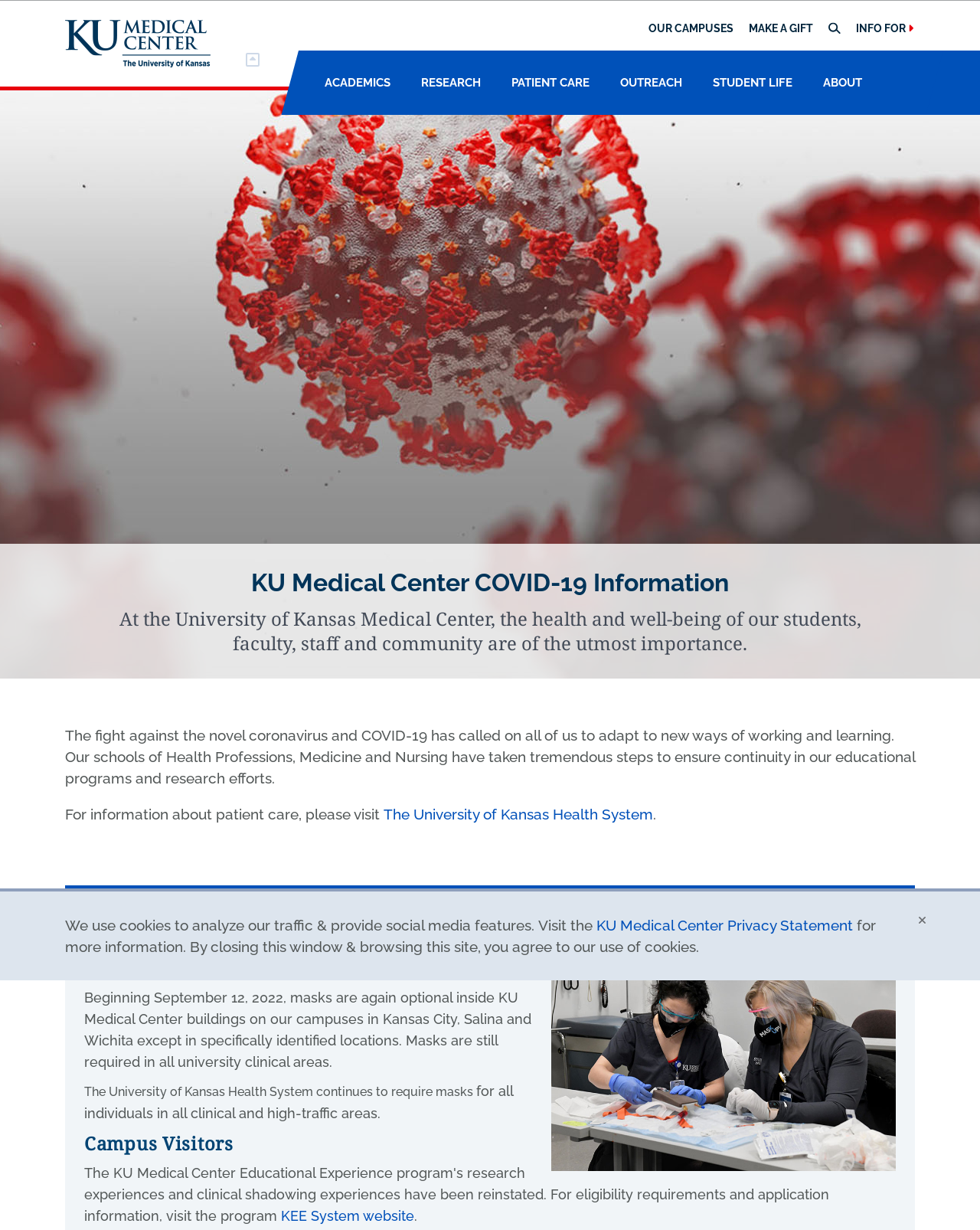Could you provide the bounding box coordinates for the portion of the screen to click to complete this instruction: "Close search"?

[0.966, 0.016, 0.988, 0.034]